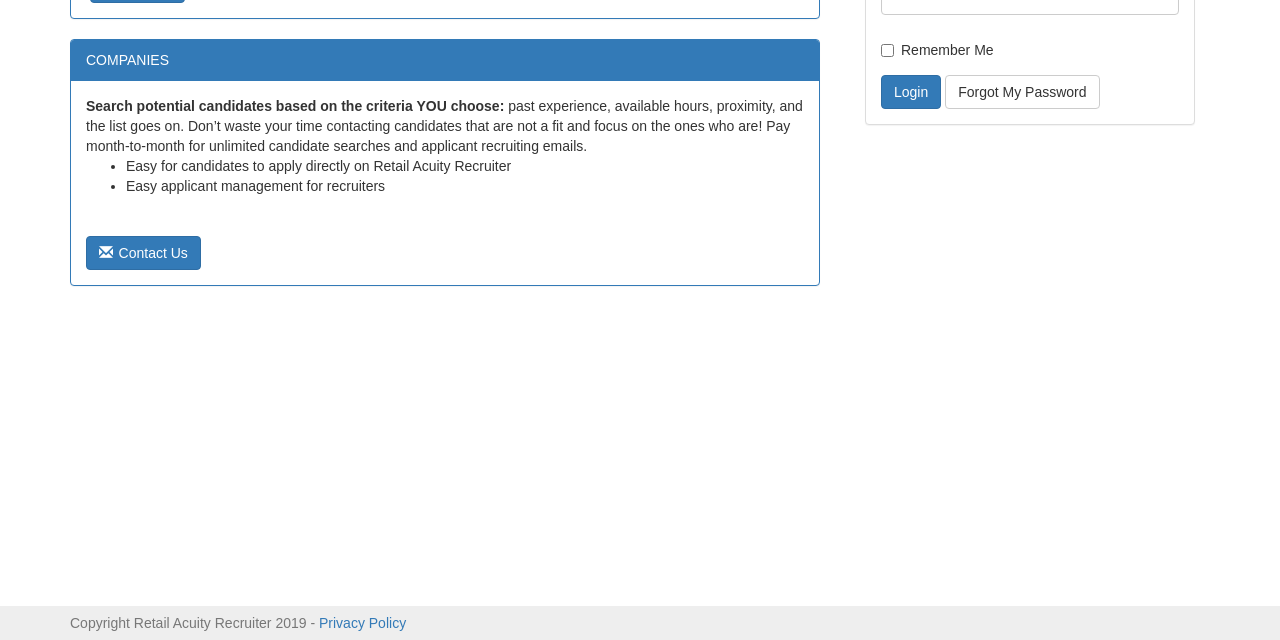Bounding box coordinates are specified in the format (top-left x, top-left y, bottom-right x, bottom-right y). All values are floating point numbers bounded between 0 and 1. Please provide the bounding box coordinate of the region this sentence describes: Contact Us

[0.067, 0.369, 0.157, 0.423]